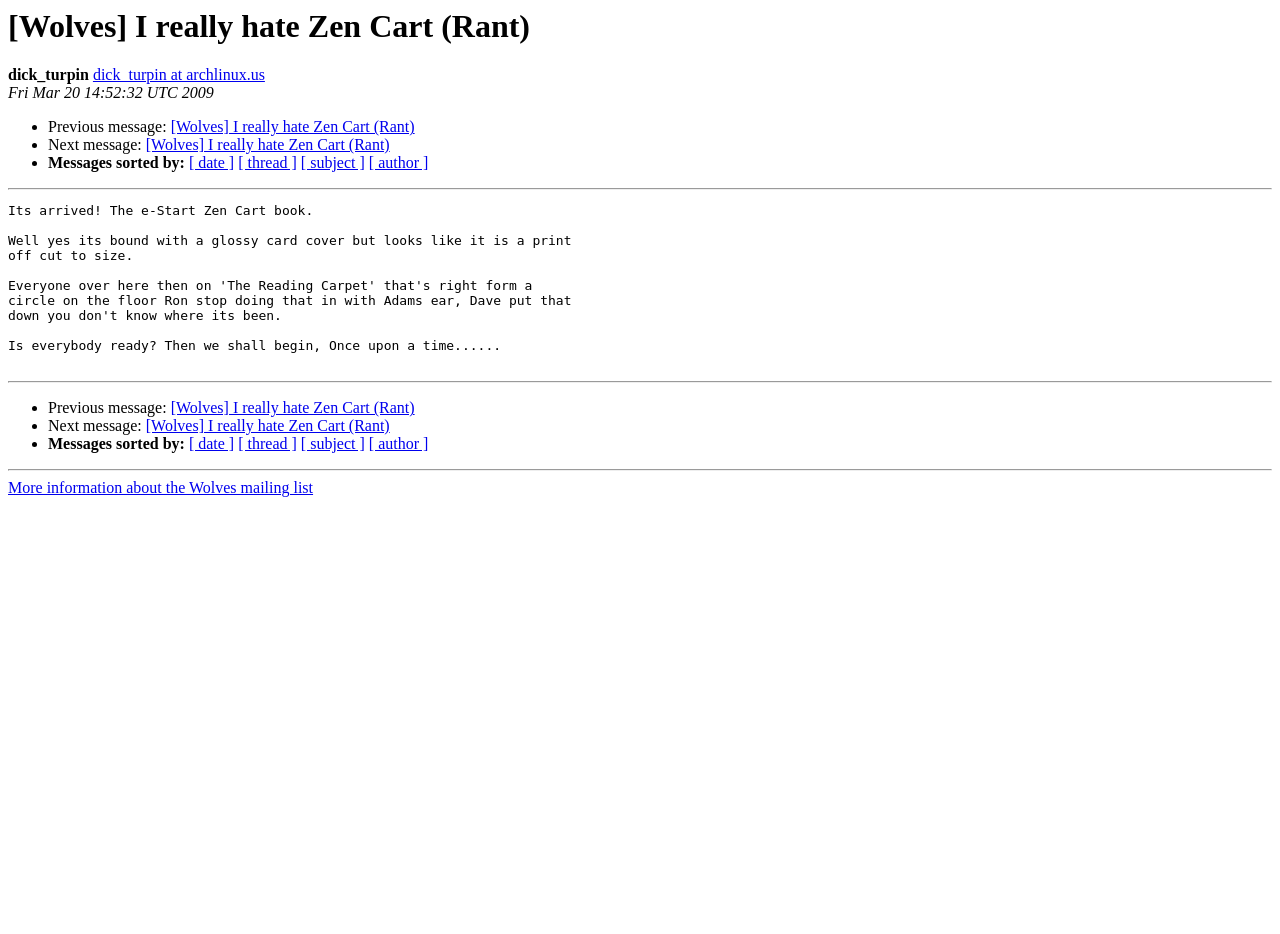Determine the bounding box coordinates for the area that should be clicked to carry out the following instruction: "Visit dick_turpin's homepage".

[0.073, 0.071, 0.207, 0.089]